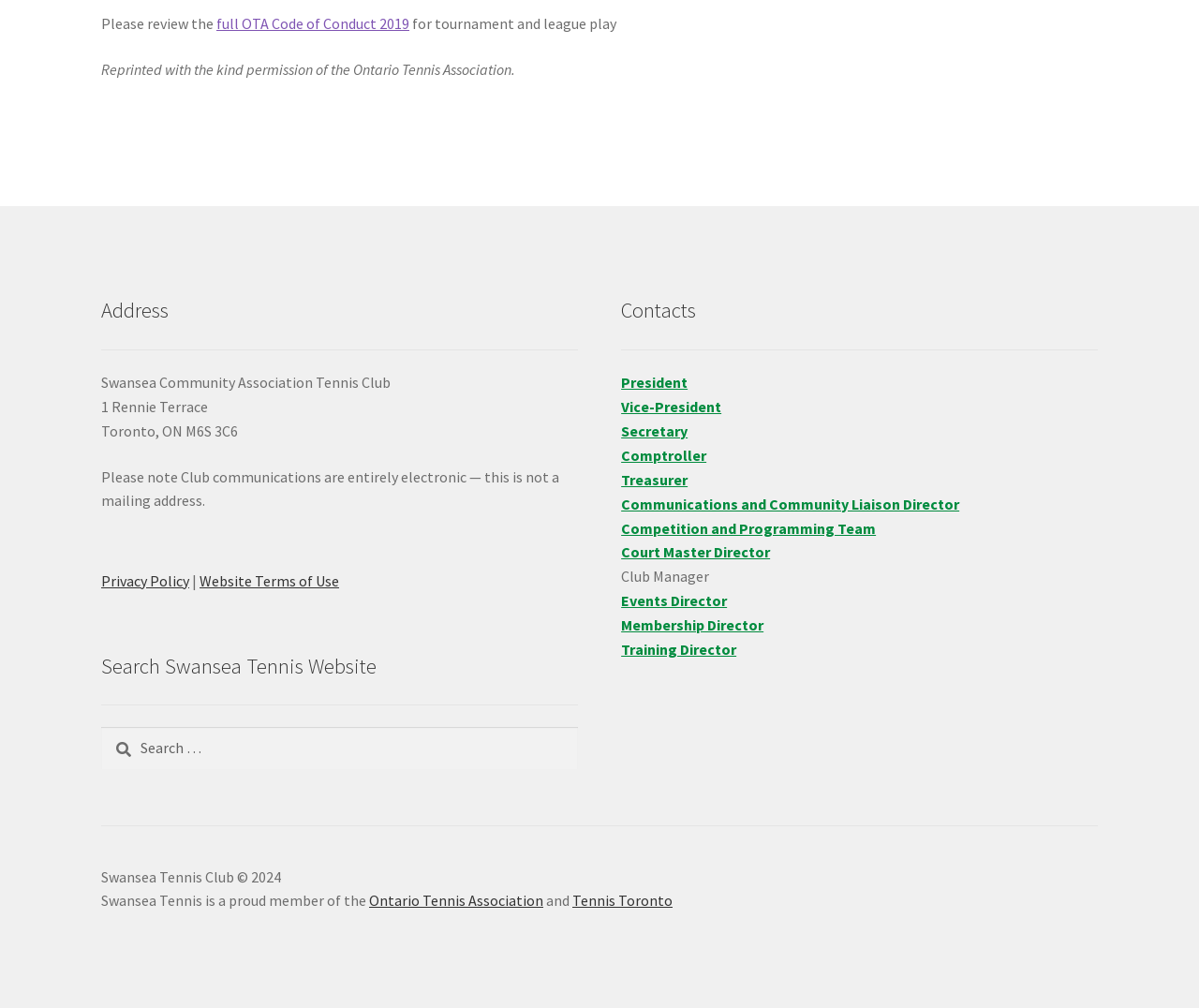Using the details from the image, please elaborate on the following question: What is the name of the organization that the tennis club is a proud member of?

I found the answer by looking at the link element with the bounding box coordinates [0.308, 0.884, 0.453, 0.903], which contains the text 'Ontario Tennis Association'.